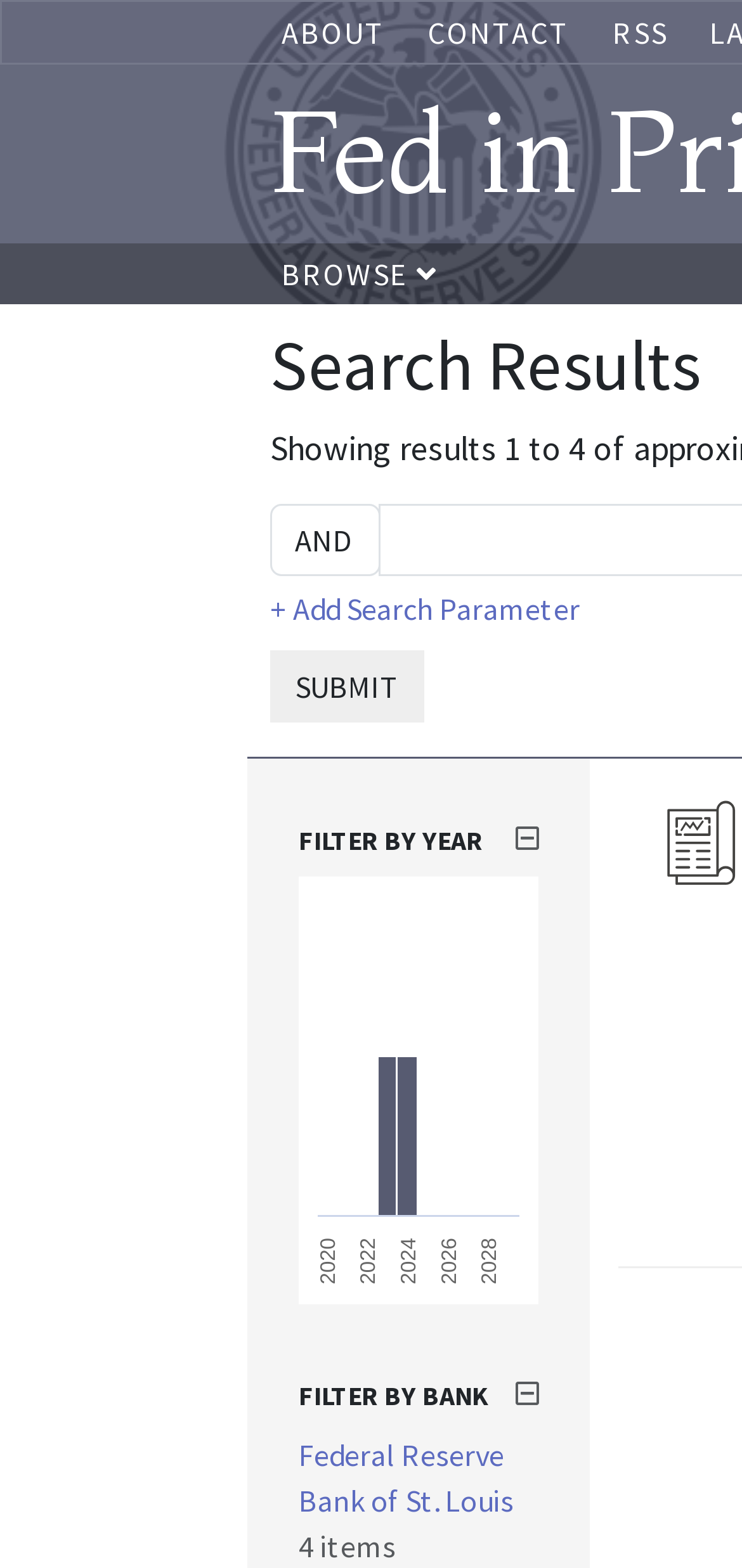Identify the bounding box coordinates of the region that needs to be clicked to carry out this instruction: "filter by year". Provide these coordinates as four float numbers ranging from 0 to 1, i.e., [left, top, right, bottom].

[0.403, 0.526, 0.726, 0.547]